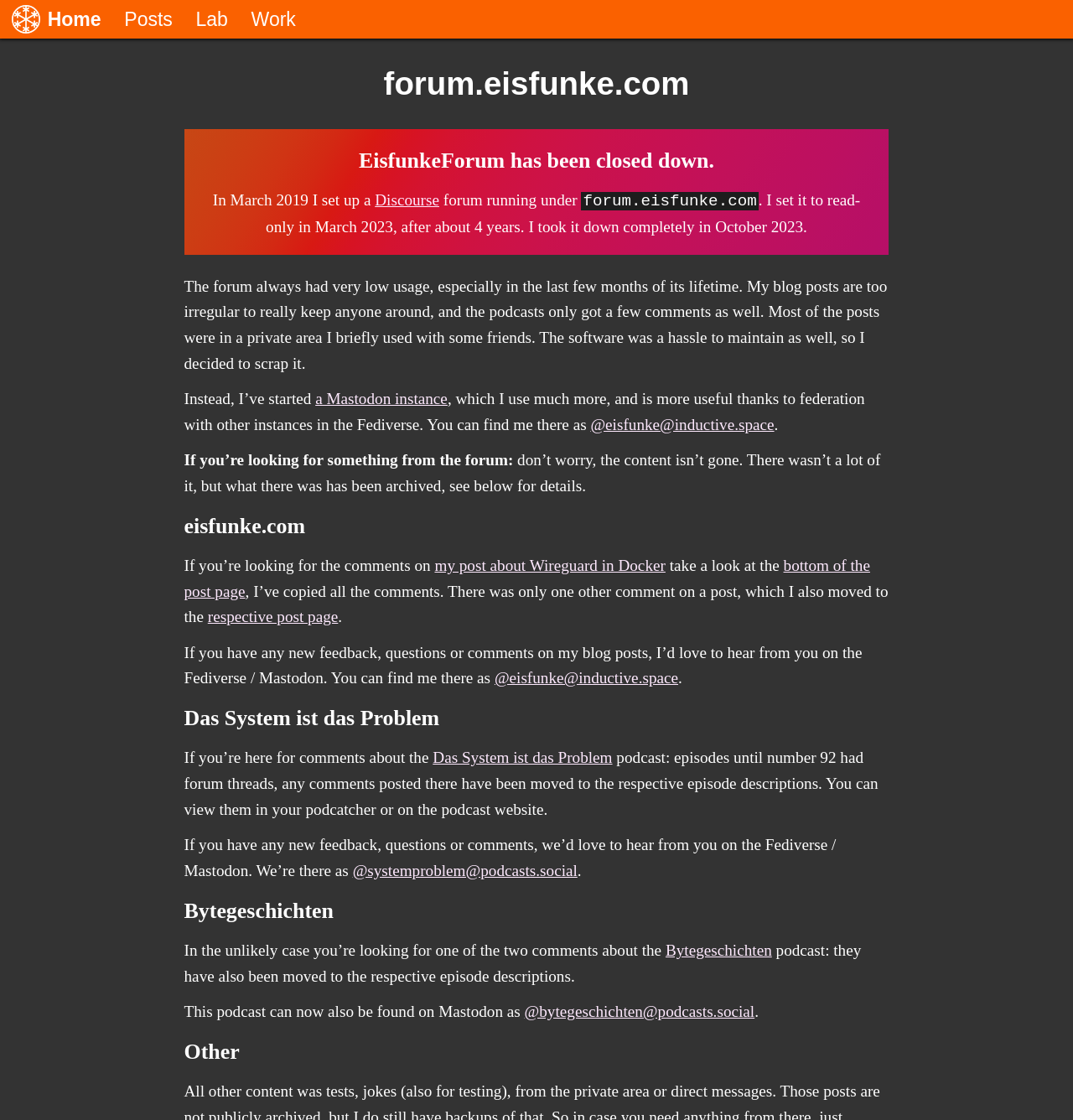What is the name of the forum?
Look at the image and answer the question with a single word or phrase.

Eisfunke